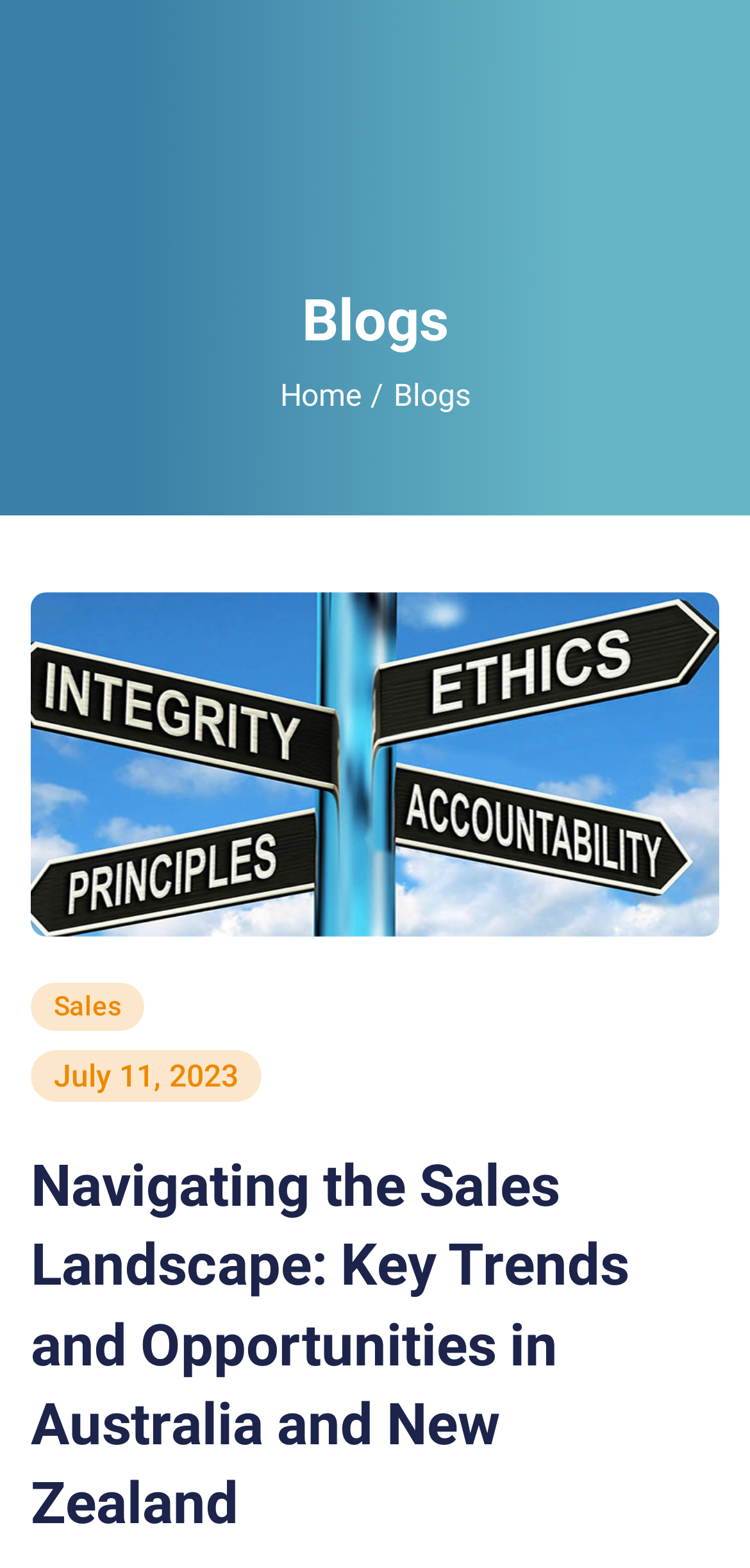Based on the visual content of the image, answer the question thoroughly: How many navigation links are in the breadcrumb?

I counted the number of link elements within the navigation element 'Breadcrumb', which are 'Home' and 'Blogs', resulting in a total of 2 navigation links.